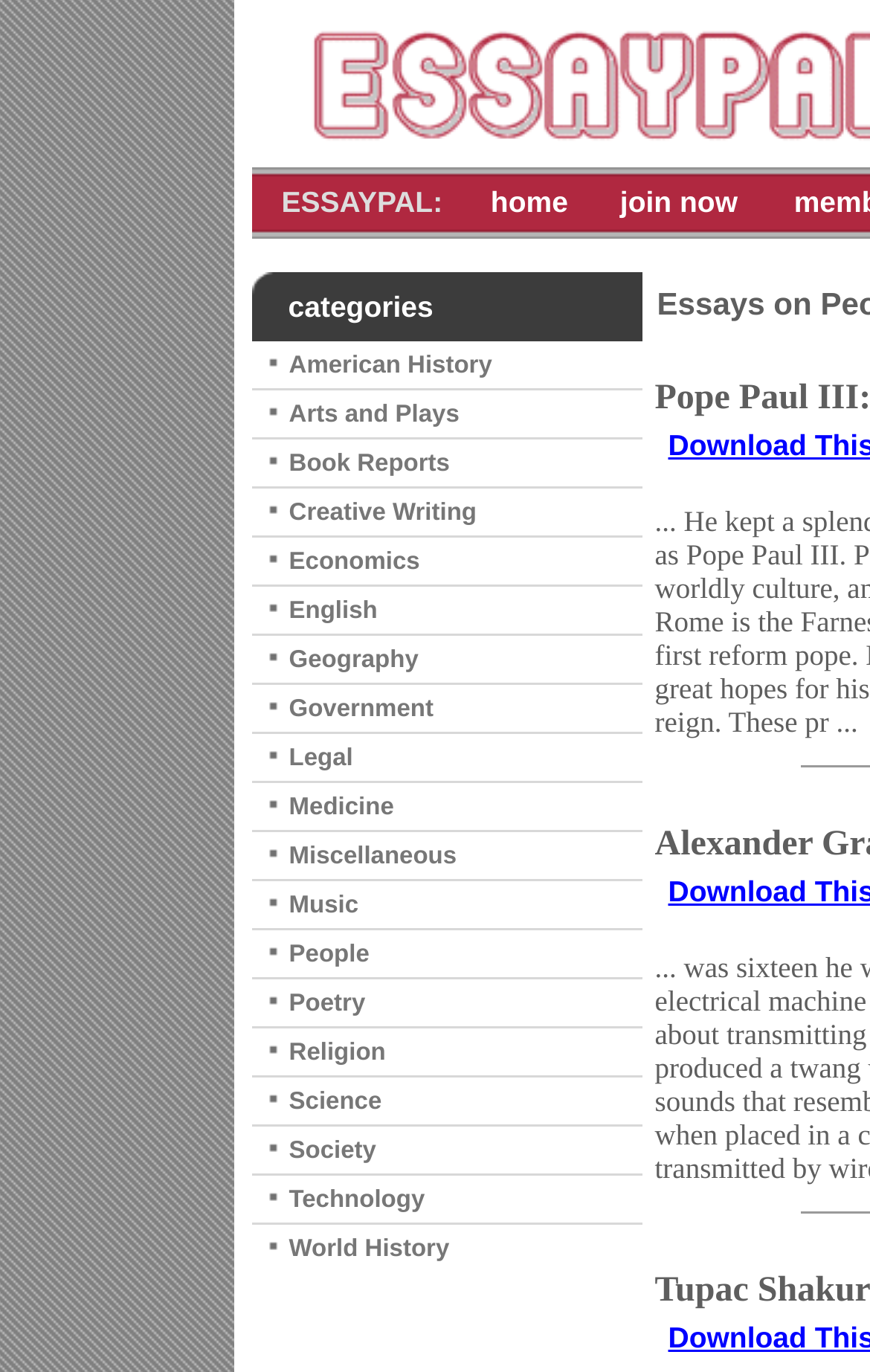What is the first category of essays listed?
Please give a detailed answer to the question using the information shown in the image.

The first row in the table has an image and a link labeled 'American History', indicating that it is the first category of essays available on the website.